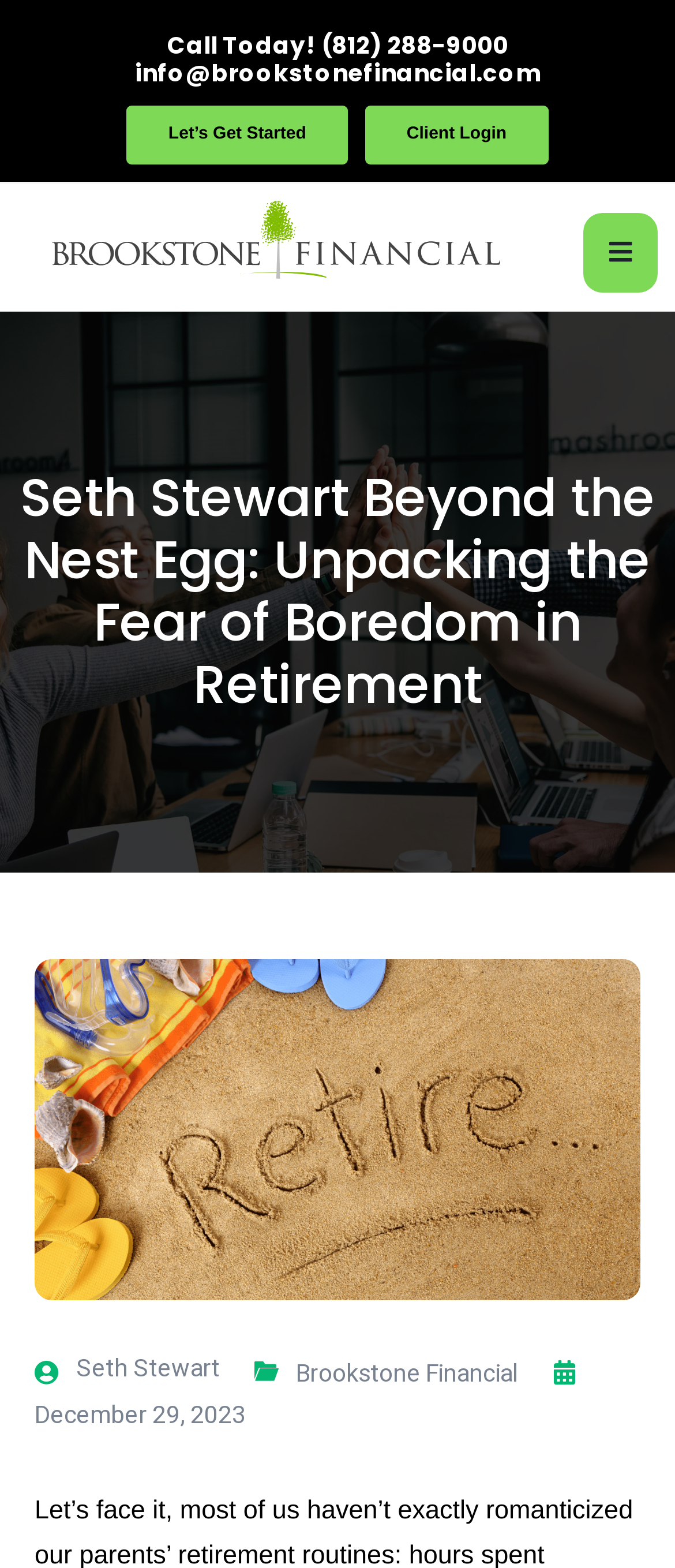Find the bounding box coordinates of the UI element according to this description: "Let’s Get Started".

[0.188, 0.067, 0.515, 0.105]